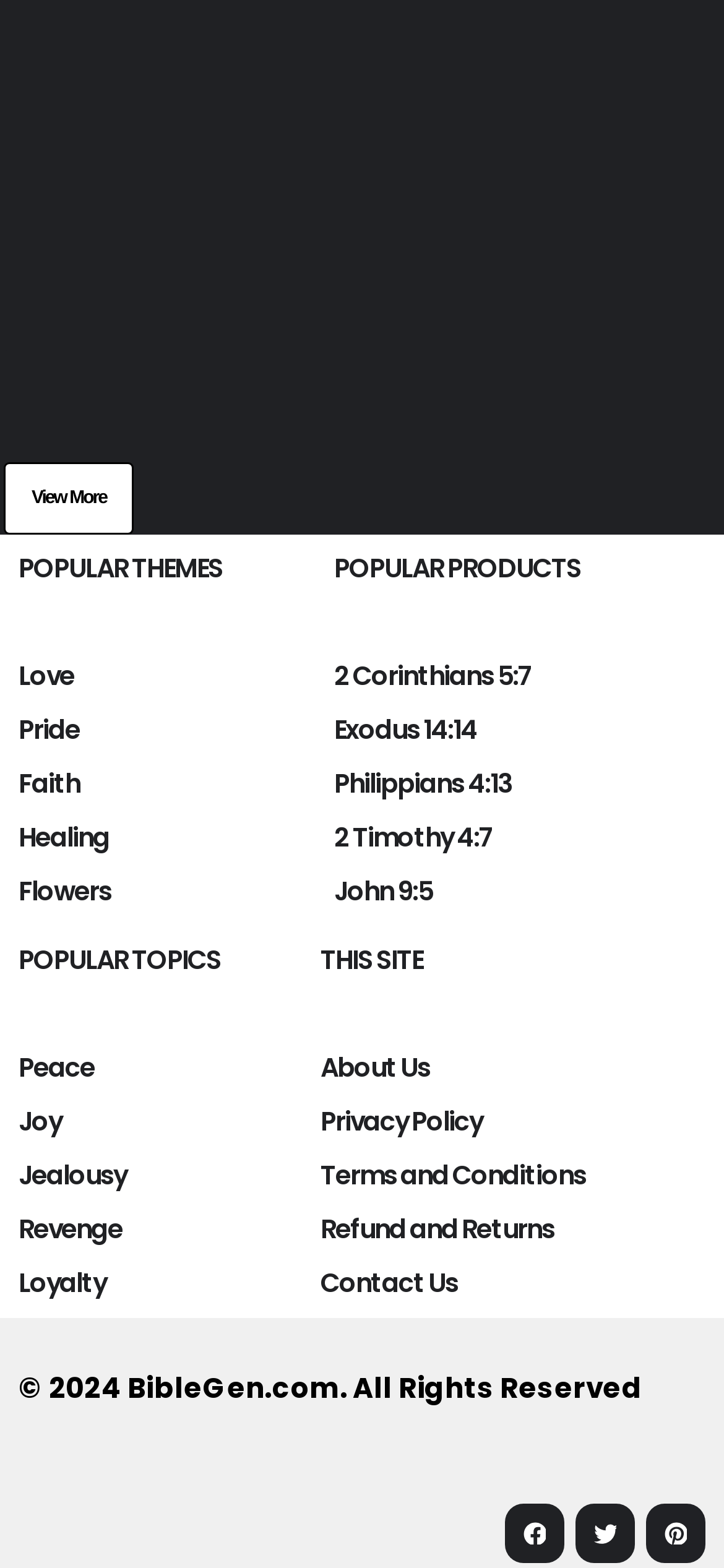Carefully observe the image and respond to the question with a detailed answer:
What is the name of the website?

I looked at the copyright information at the bottom of the page, which mentions '© 2024 BibleGen.com. All Rights Reserved', and inferred that the name of the website is BibleGen.com.